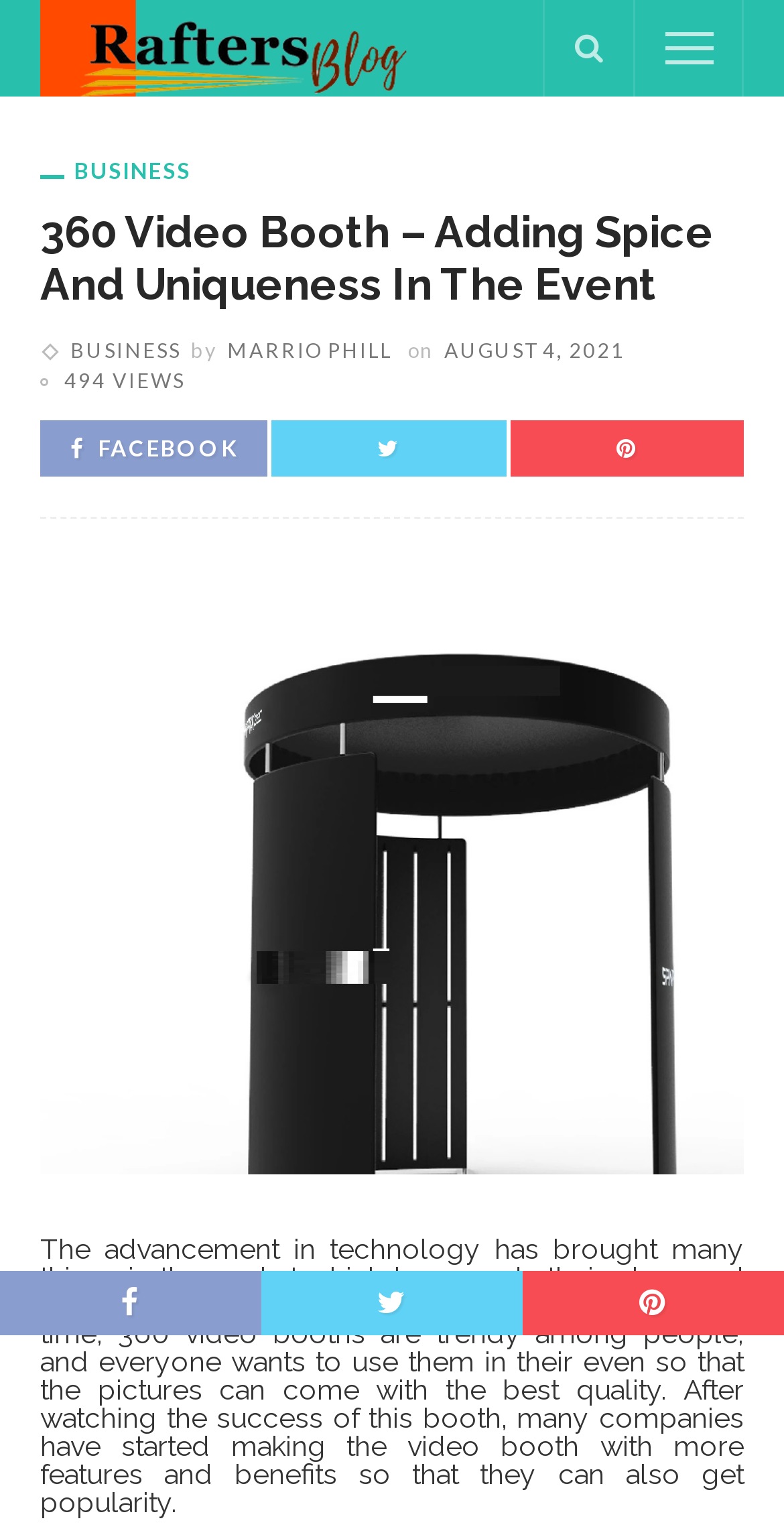Provide an in-depth description of the elements and layout of the webpage.

This webpage is about 360 video booths and their popularity in events. At the top left, there is a logo of "Rafters Blog – Health and lifestyle advice" with a link to the blog. Next to it, there is a menu icon represented by three horizontal lines. 

Below the logo, there is a main heading "360 Video Booth – Adding Spice And Uniqueness In The Event" that spans across most of the page width. Underneath the heading, there are links to categories, including "BUSINESS", and the author's name "MARRIO PHILL" with the date "AUGUST 4, 2021" and the number of views "494 VIEWS". 

On the same line, there are three social media icons for Facebook, Twitter, and LinkedIn. Below this line, there is a large block of text that discusses the popularity of 360 video booths and how companies are creating them with more features and benefits. 

At the bottom of the page, there are three more social media icons, identical to the ones above. Overall, the webpage has a simple layout with a focus on the main article and minimal navigation options.